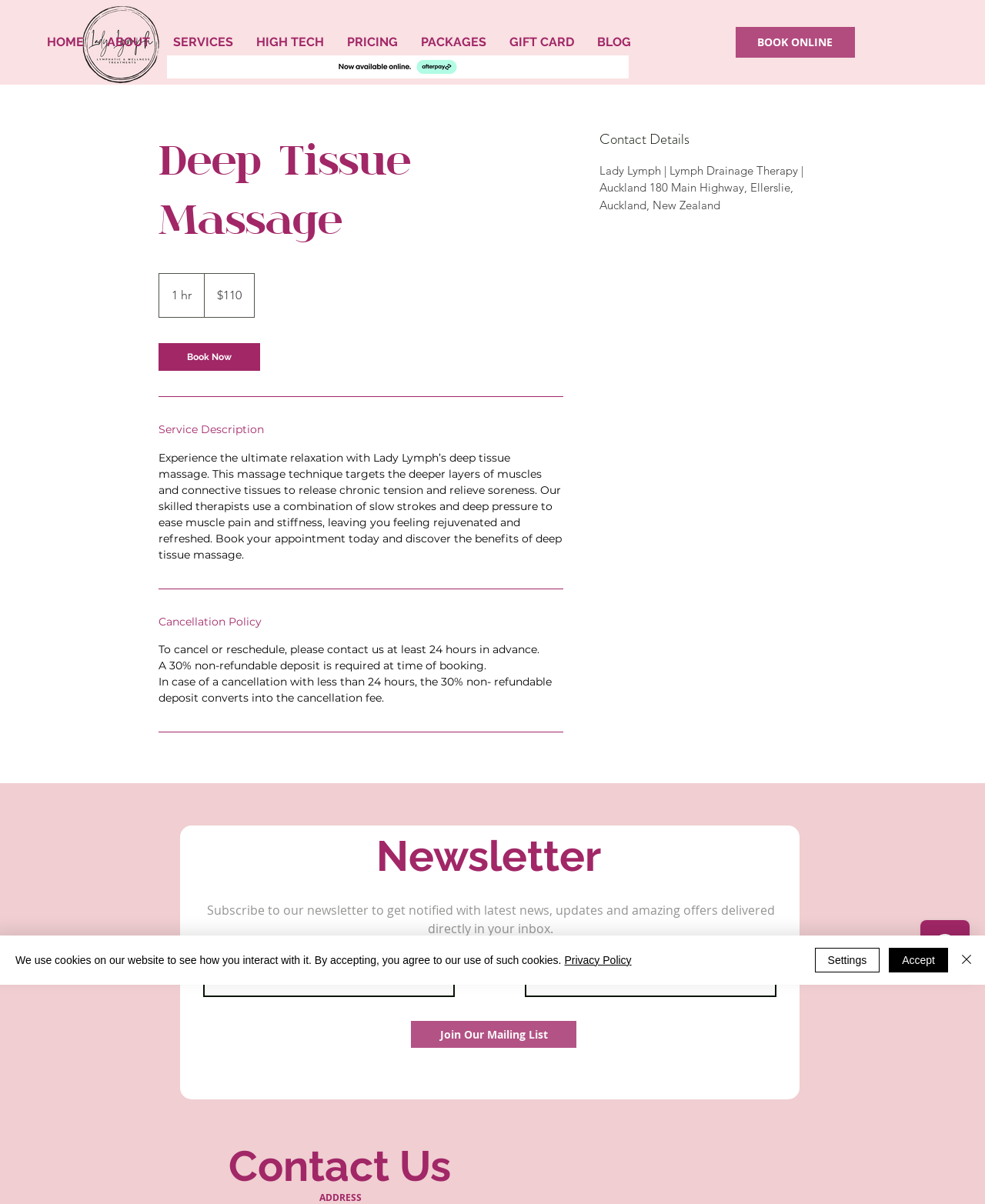Write an elaborate caption that captures the essence of the webpage.

This webpage is about Lady Lymph's deep tissue massage services. At the top, there is a navigation menu with links to different sections of the website, including "HOME", "ABOUT", "SERVICES", "HIGH TECH", "PRICING", "PACKAGES", "GIFT CARD", and "BLOG". Below the navigation menu, there is a large image spanning across the page.

The main content of the page is divided into two regions. The left region provides details about the deep tissue massage service, including a heading, a brief description, and a "Book Now" link. The description explains that the massage technique targets deeper layers of muscles and connective tissues to release chronic tension and relieve soreness. There is also a section on cancellation policy, which outlines the requirements for canceling or rescheduling an appointment.

The right region displays the contact details, including the address and a heading. Below the contact details, there is a section for subscribing to the newsletter, where users can enter their full name and email address to receive updates and offers.

At the bottom of the page, there is a section for contacting the business, with a heading and a link to the "Contact Us" page. There is also a cookie policy alert that appears at the bottom of the page, with links to the "Privacy Policy" and buttons to "Accept", "Settings", or "Close" the alert.

Throughout the page, there are several images, including a logo at the top and an image of a person receiving a massage in the deep tissue massage section. The overall layout is organized, with clear headings and concise text, making it easy to navigate and find the necessary information.